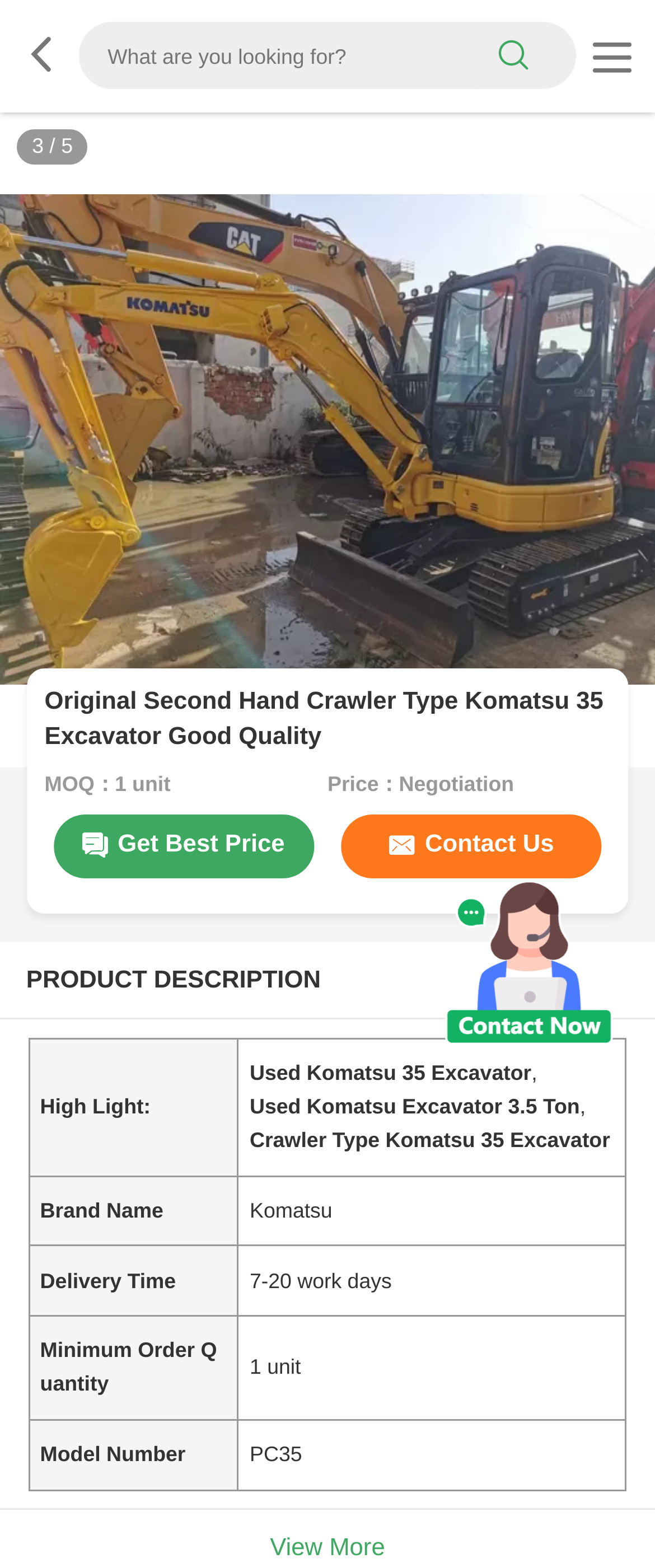Identify the bounding box for the UI element specified in this description: "Get Best Price". The coordinates must be four float numbers between 0 and 1, formatted as [left, top, right, bottom].

[0.081, 0.52, 0.479, 0.56]